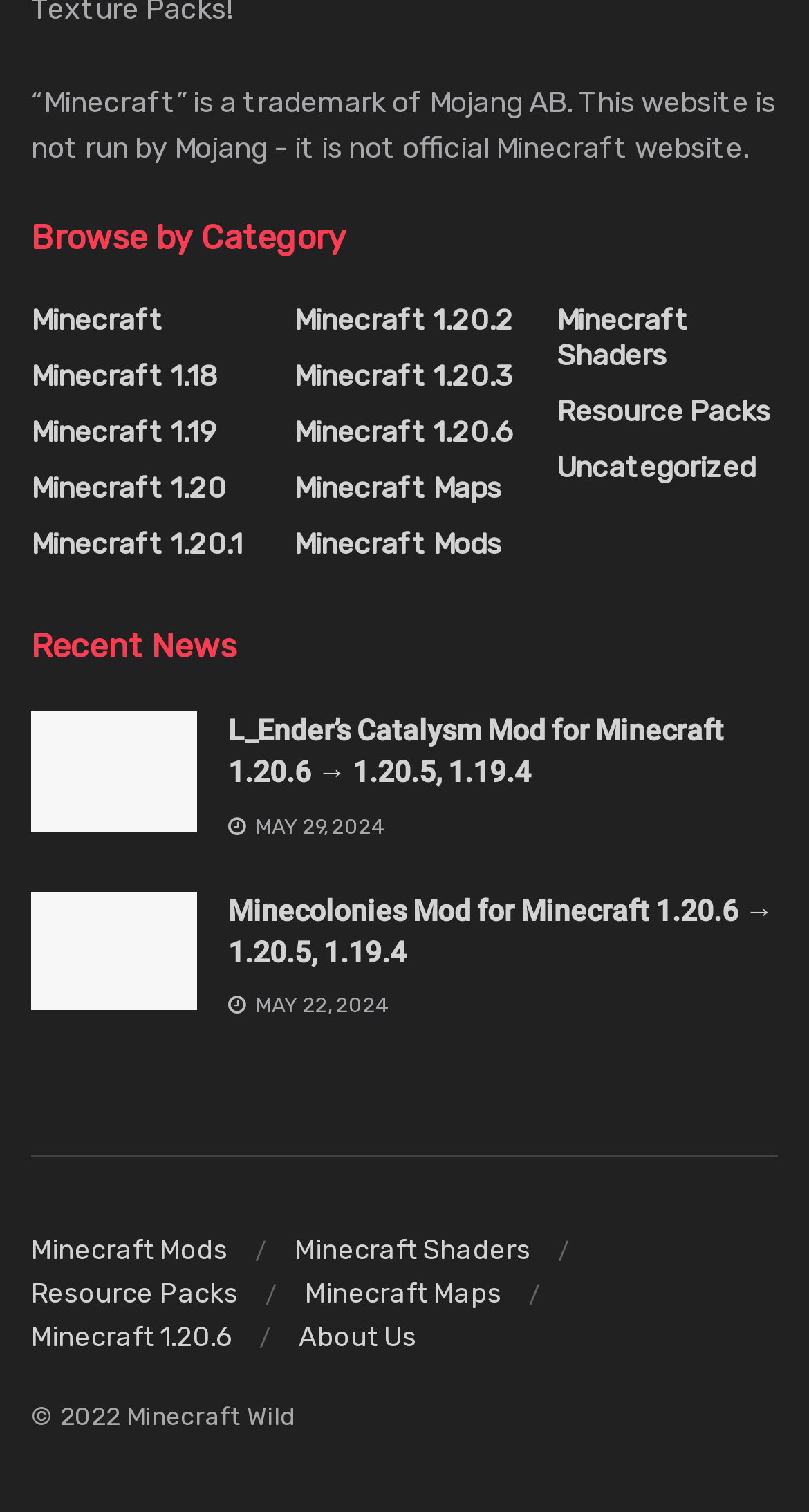Find the bounding box coordinates of the area that needs to be clicked in order to achieve the following instruction: "Read about L_Ender’s Catalysm Mod". The coordinates should be specified as four float numbers between 0 and 1, i.e., [left, top, right, bottom].

[0.282, 0.471, 0.962, 0.525]